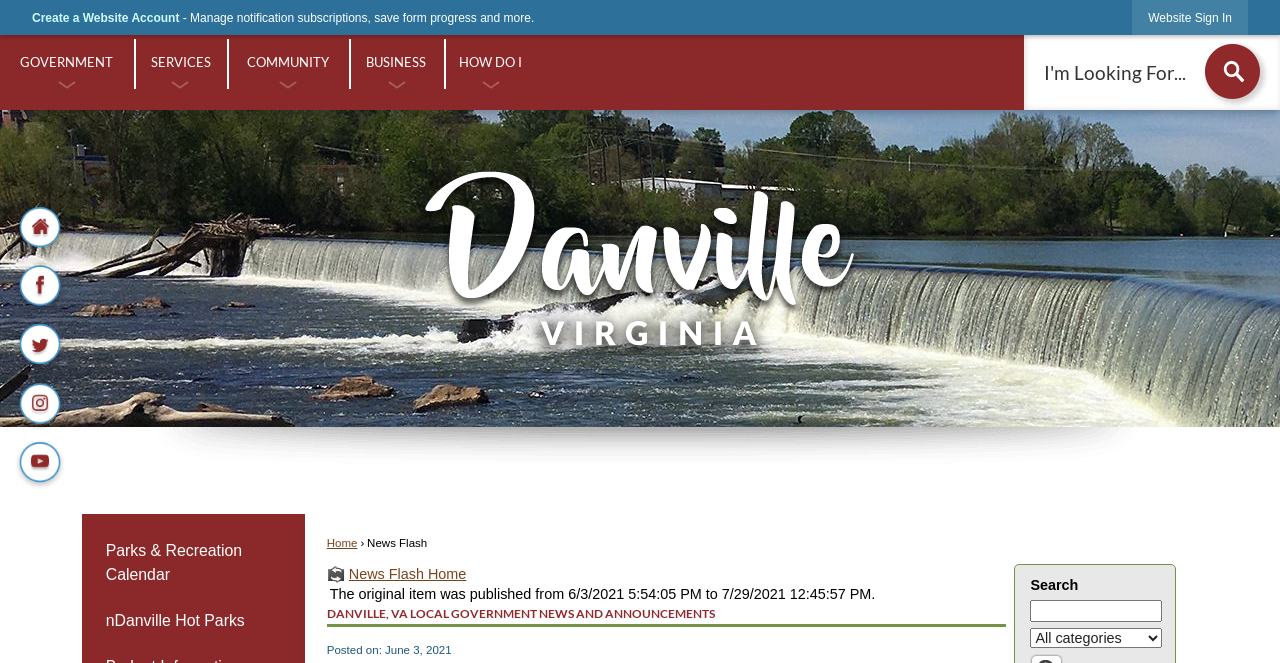Please identify the bounding box coordinates of the element that needs to be clicked to execute the following command: "Sign in to the website". Provide the bounding box using four float numbers between 0 and 1, formatted as [left, top, right, bottom].

[0.885, 0.0, 0.975, 0.053]